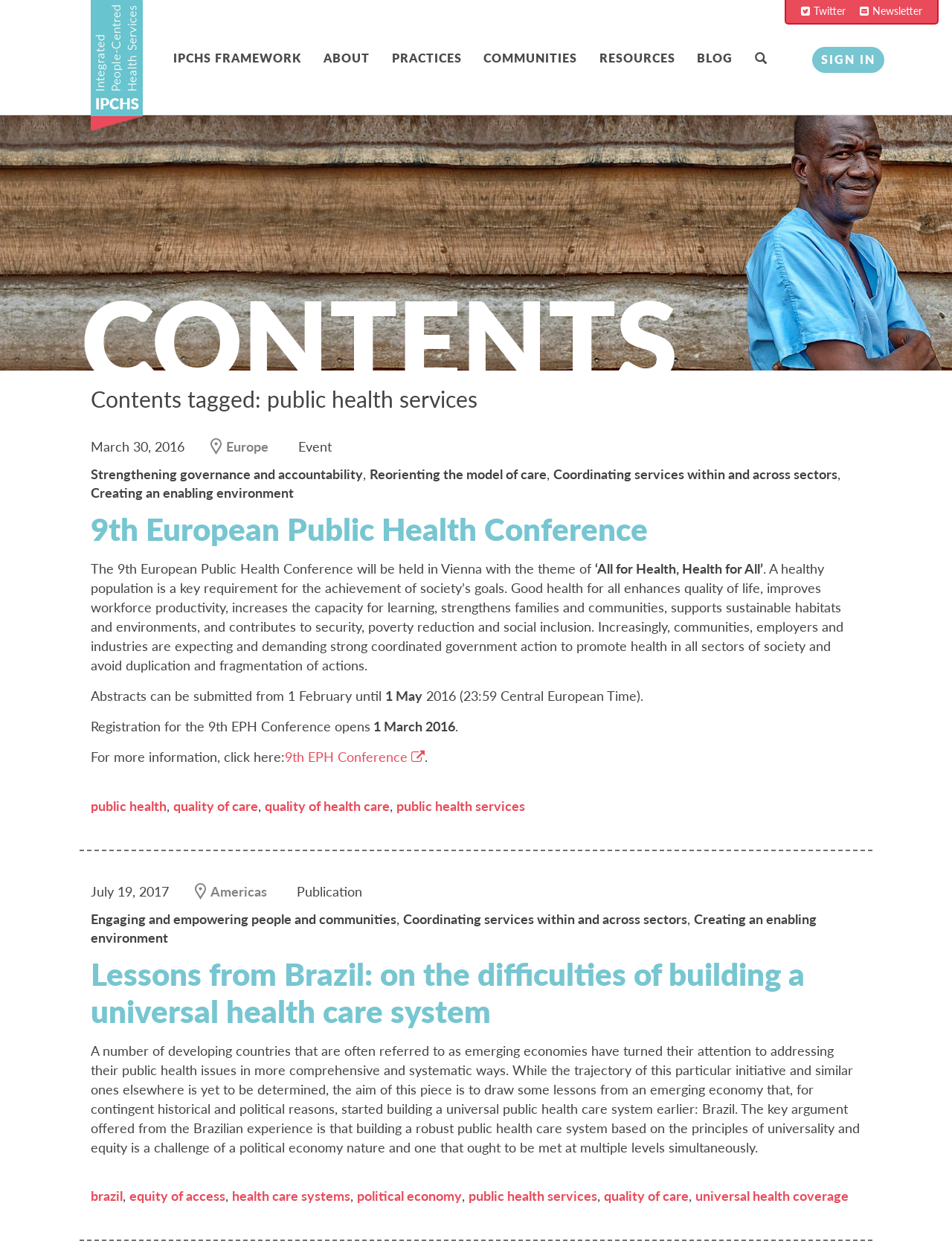Locate the bounding box coordinates of the element that should be clicked to fulfill the instruction: "Learn about the IPCHS framework".

[0.182, 0.04, 0.34, 0.054]